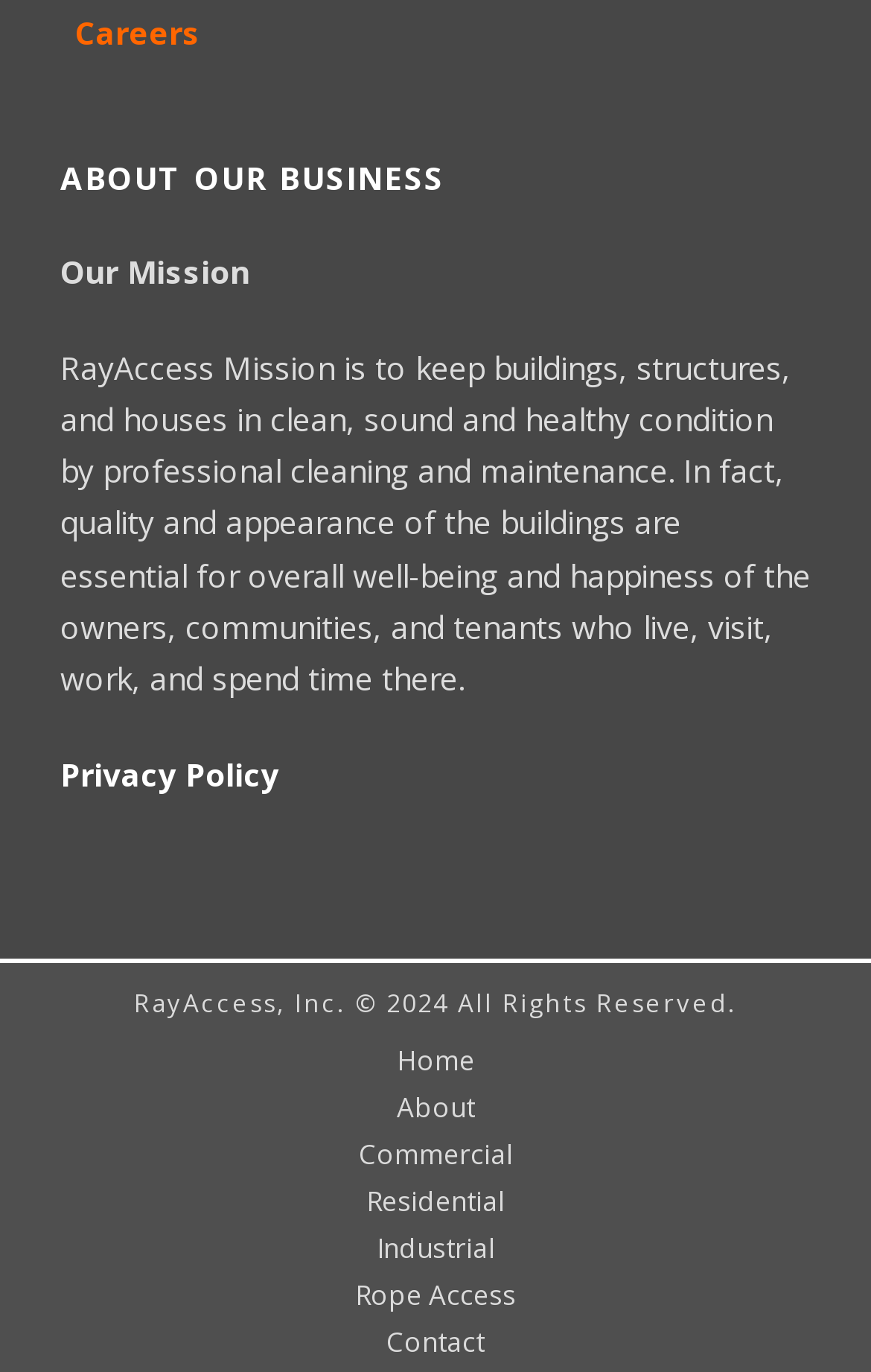Using the provided description Rope Access, find the bounding box coordinates for the UI element. Provide the coordinates in (top-left x, top-left y, bottom-right x, bottom-right y) format, ensuring all values are between 0 and 1.

[0.0, 0.931, 1.0, 0.957]